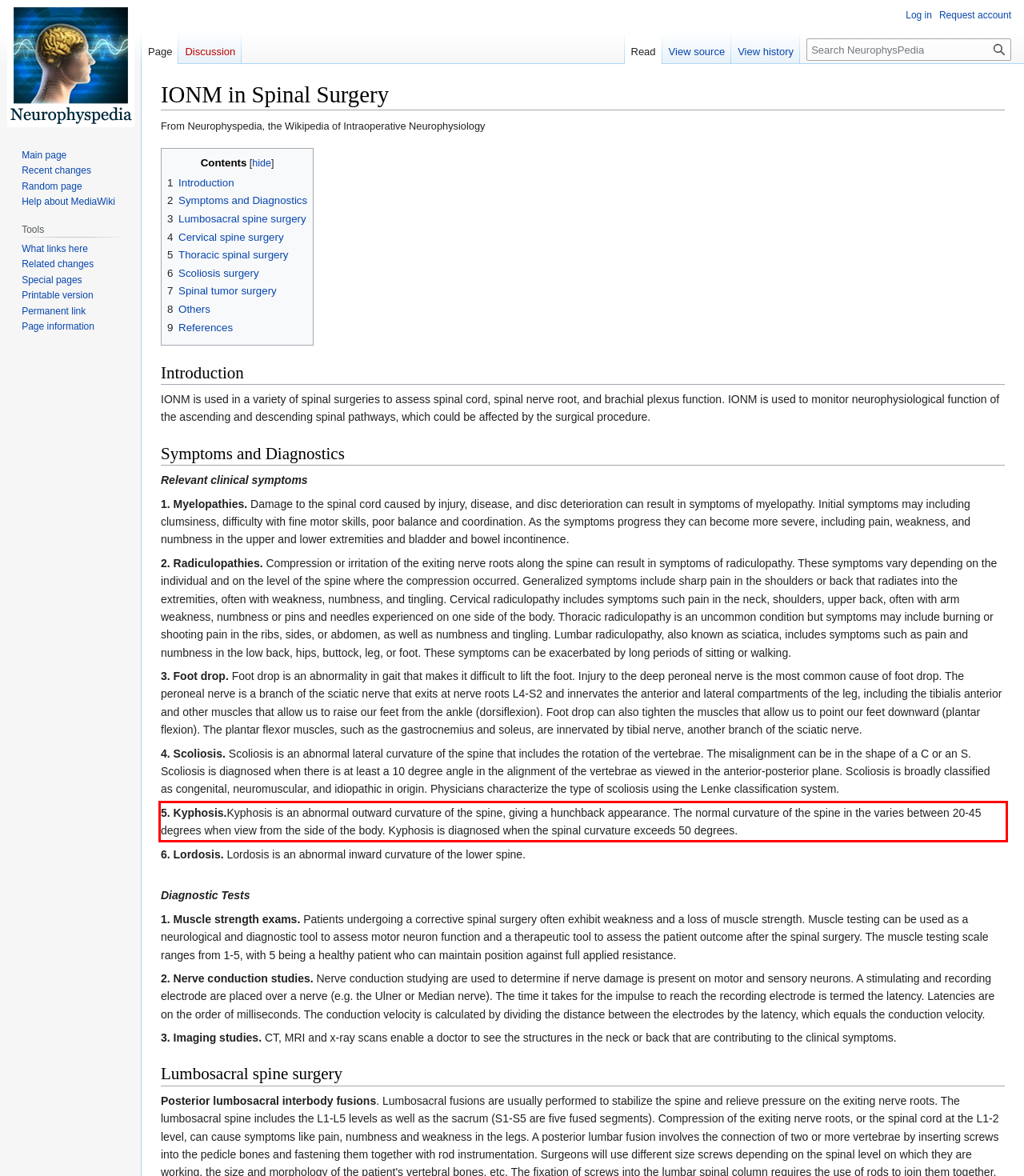Given the screenshot of a webpage, identify the red rectangle bounding box and recognize the text content inside it, generating the extracted text.

5. Kyphosis.Kyphosis is an abnormal outward curvature of the spine, giving a hunchback appearance. The normal curvature of the spine in the varies between 20-45 degrees when view from the side of the body. Kyphosis is diagnosed when the spinal curvature exceeds 50 degrees.